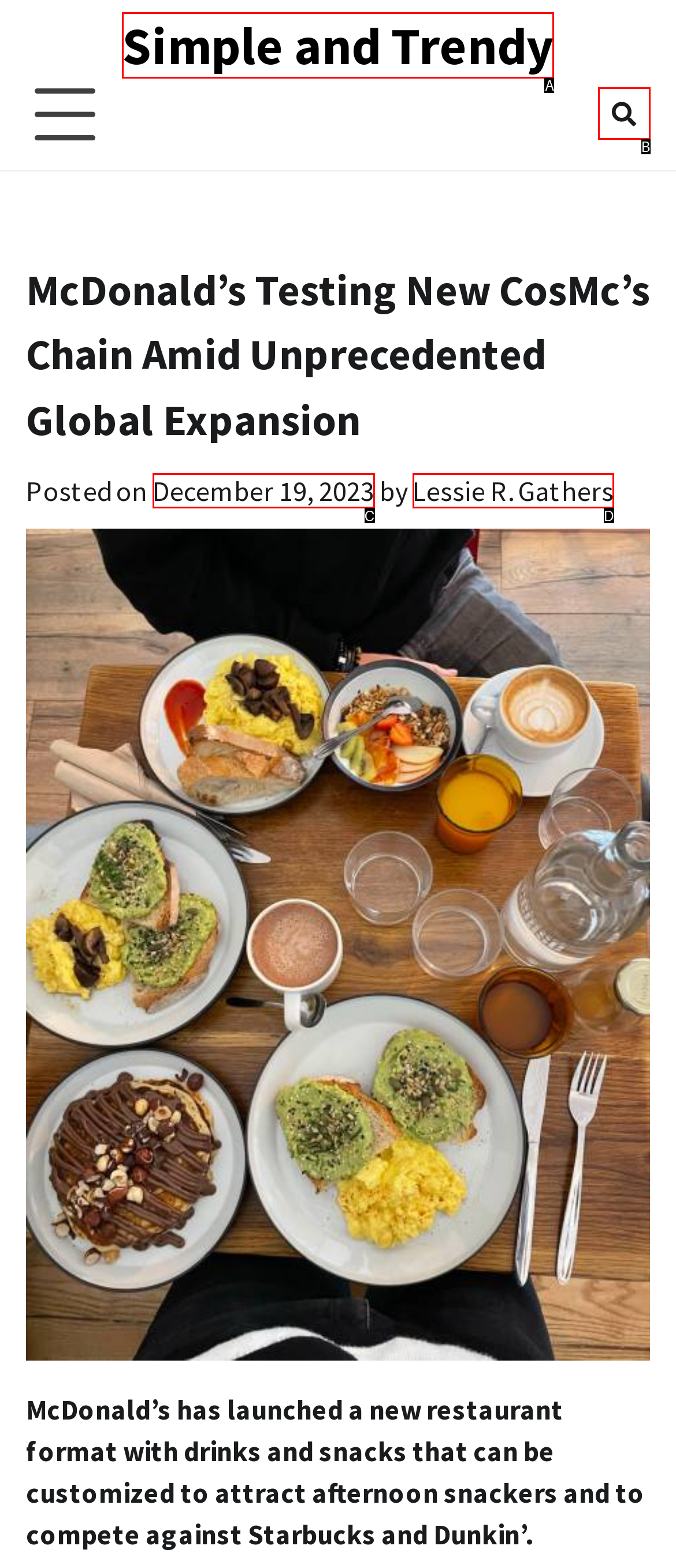Determine which option matches the element description: aria-label="Open navigation menu"
Answer using the letter of the correct option.

None